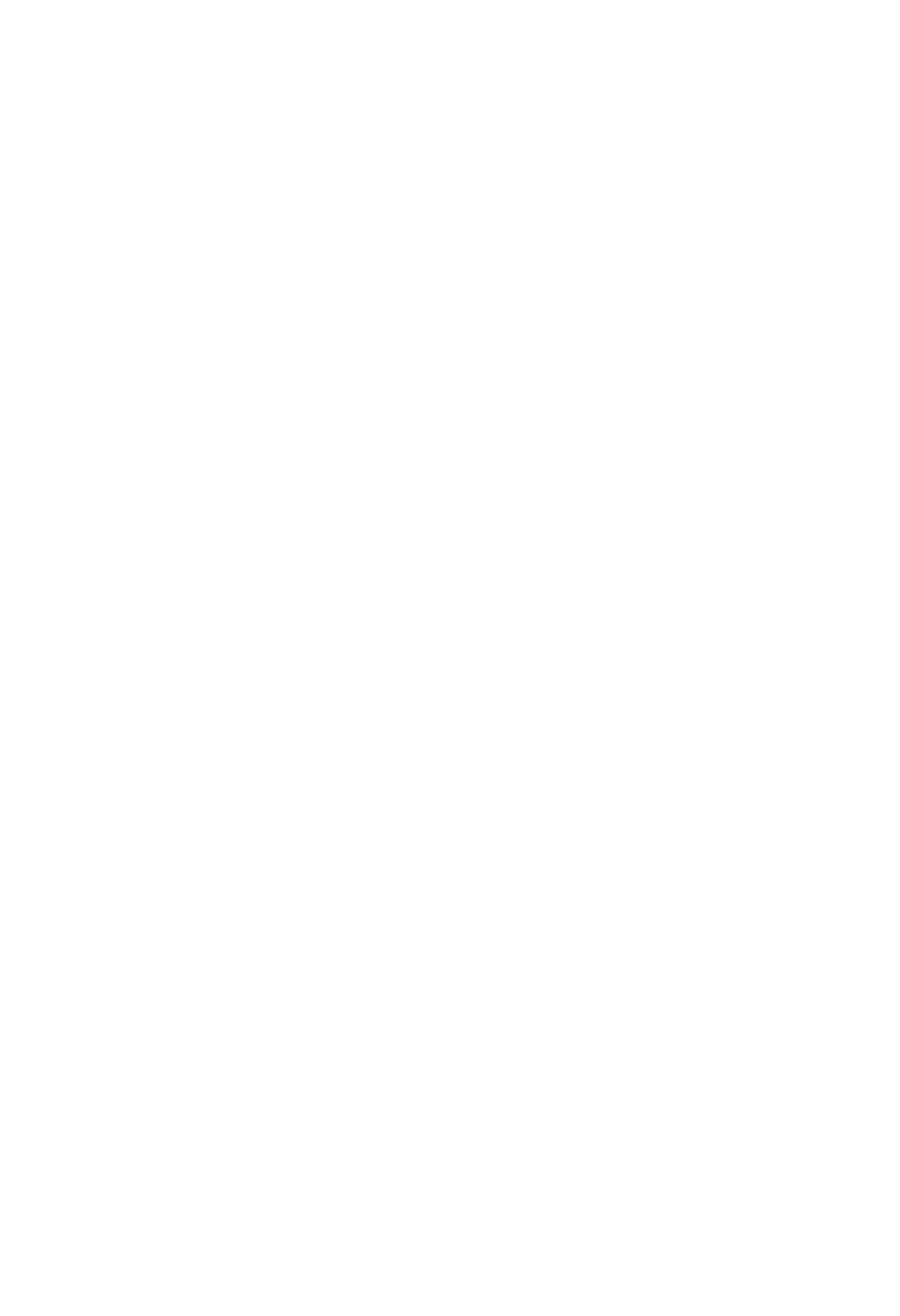Respond with a single word or short phrase to the following question: 
What is the copyright year?

2024